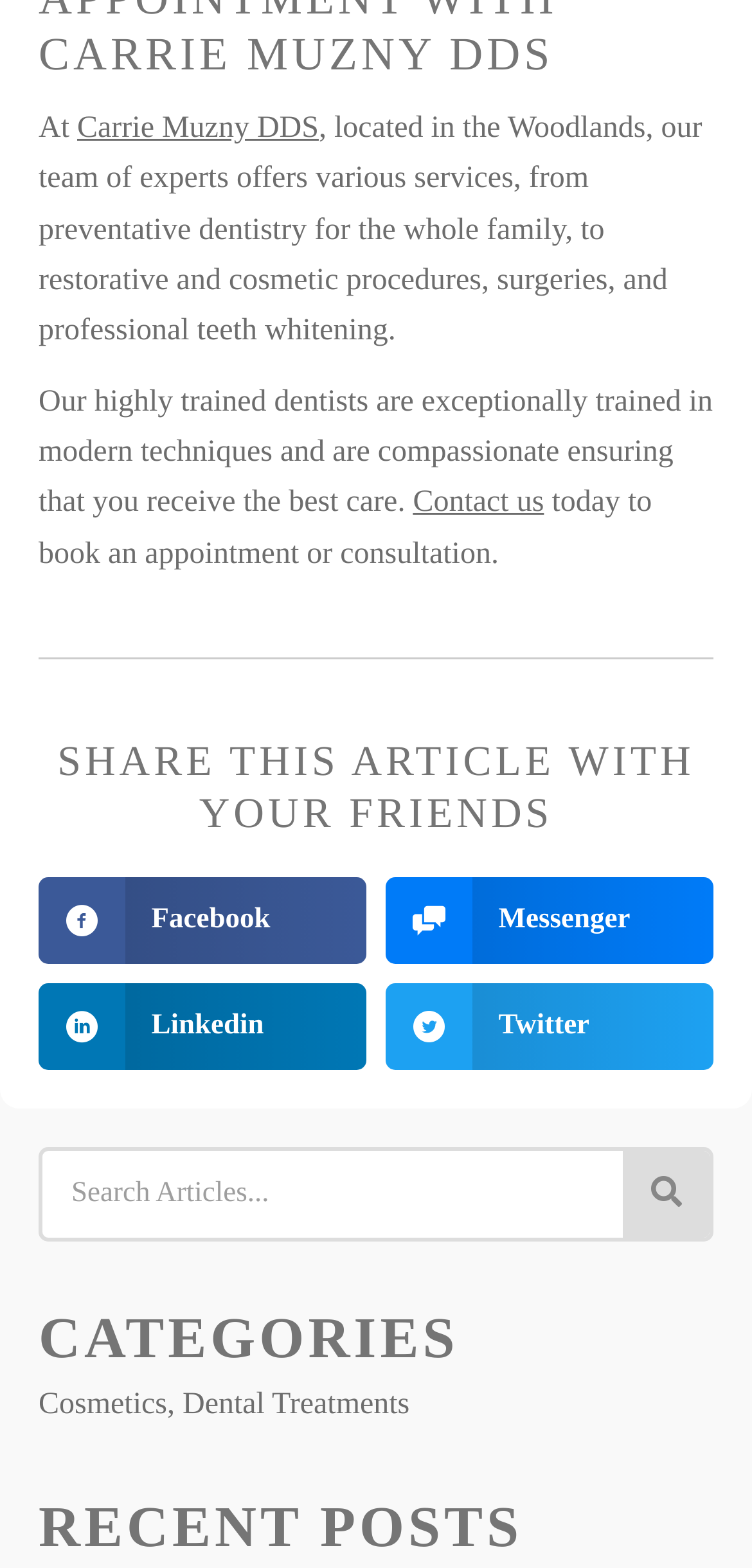What services does the dentist offer?
Identify the answer in the screenshot and reply with a single word or phrase.

various services